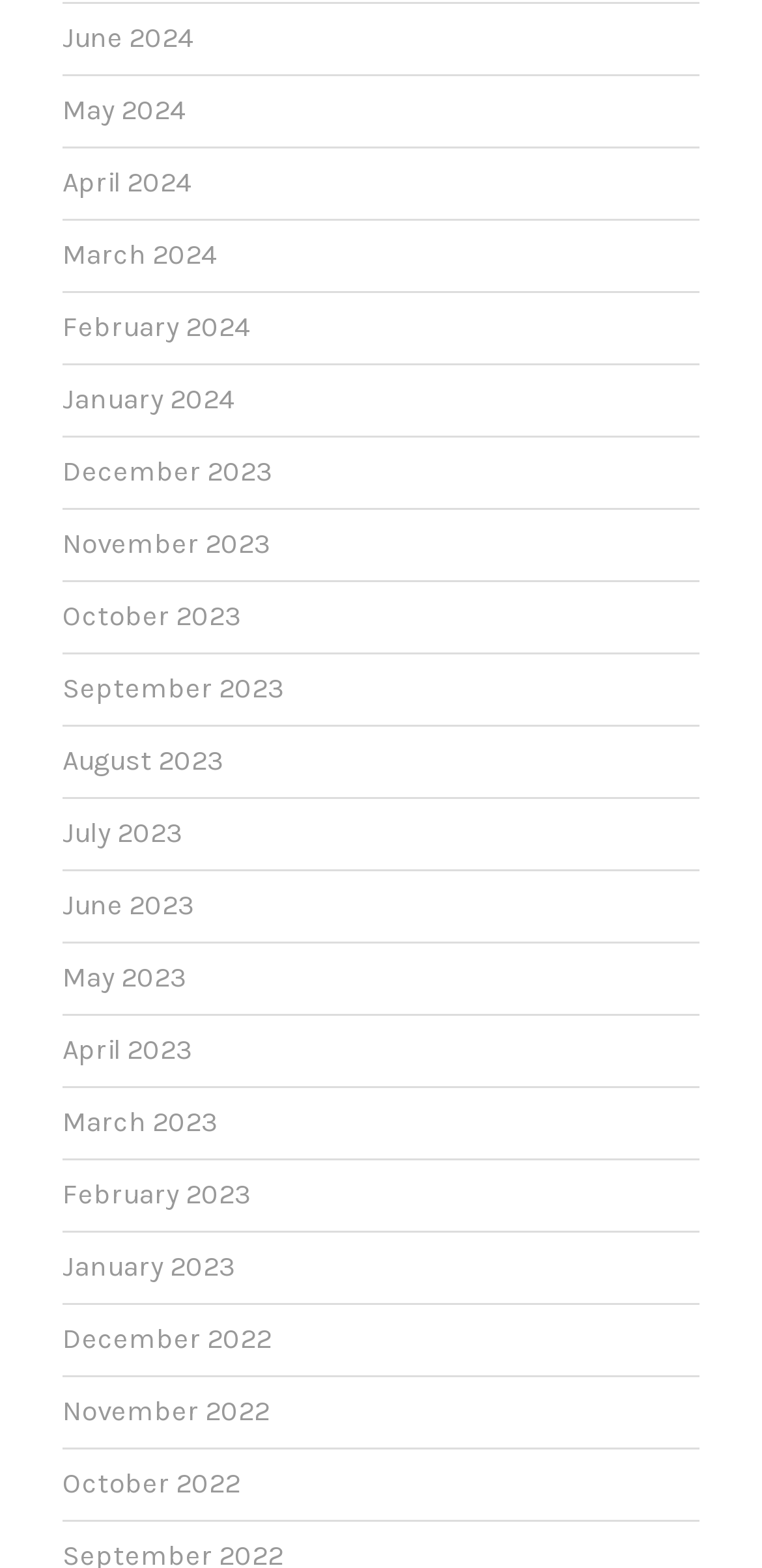How many links are available on the webpage?
Please interpret the details in the image and answer the question thoroughly.

I counted the number of links on the webpage and found that there are 24 links, each representing a different month.